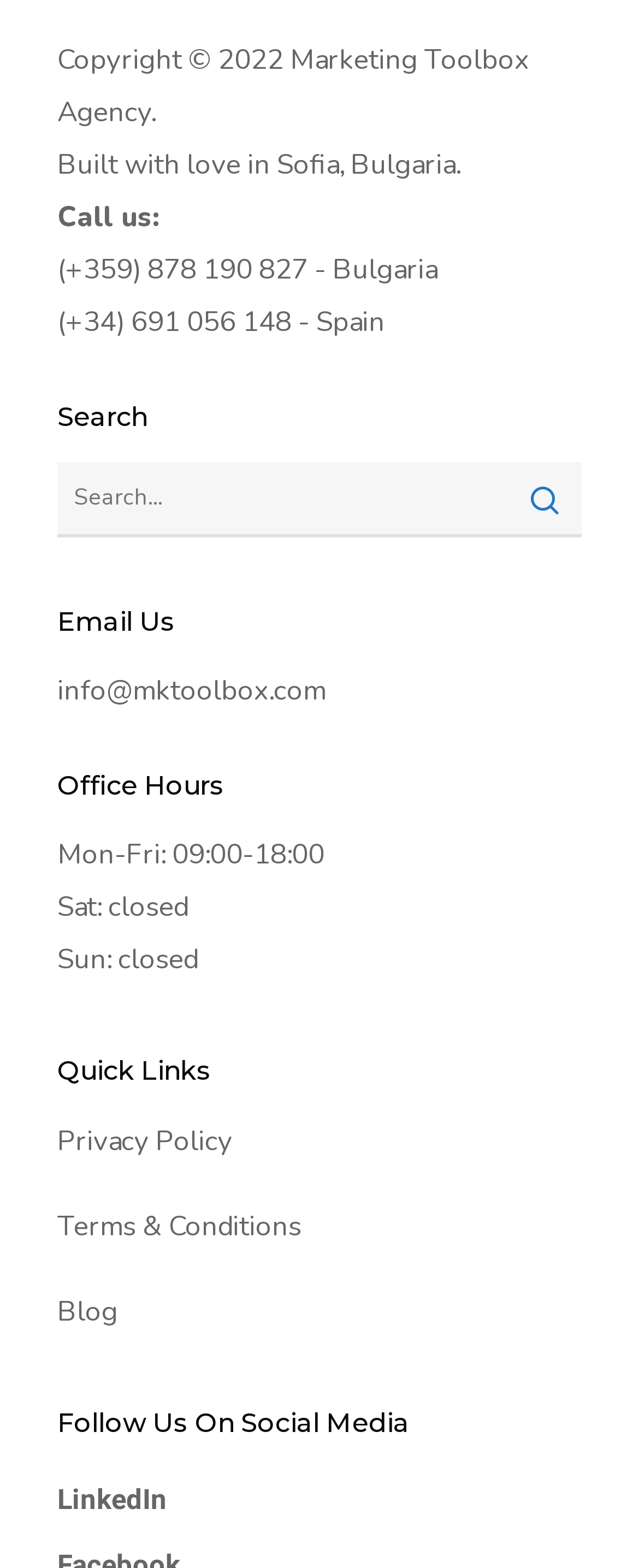Please identify the coordinates of the bounding box that should be clicked to fulfill this instruction: "Contact us through email".

[0.09, 0.429, 0.51, 0.453]